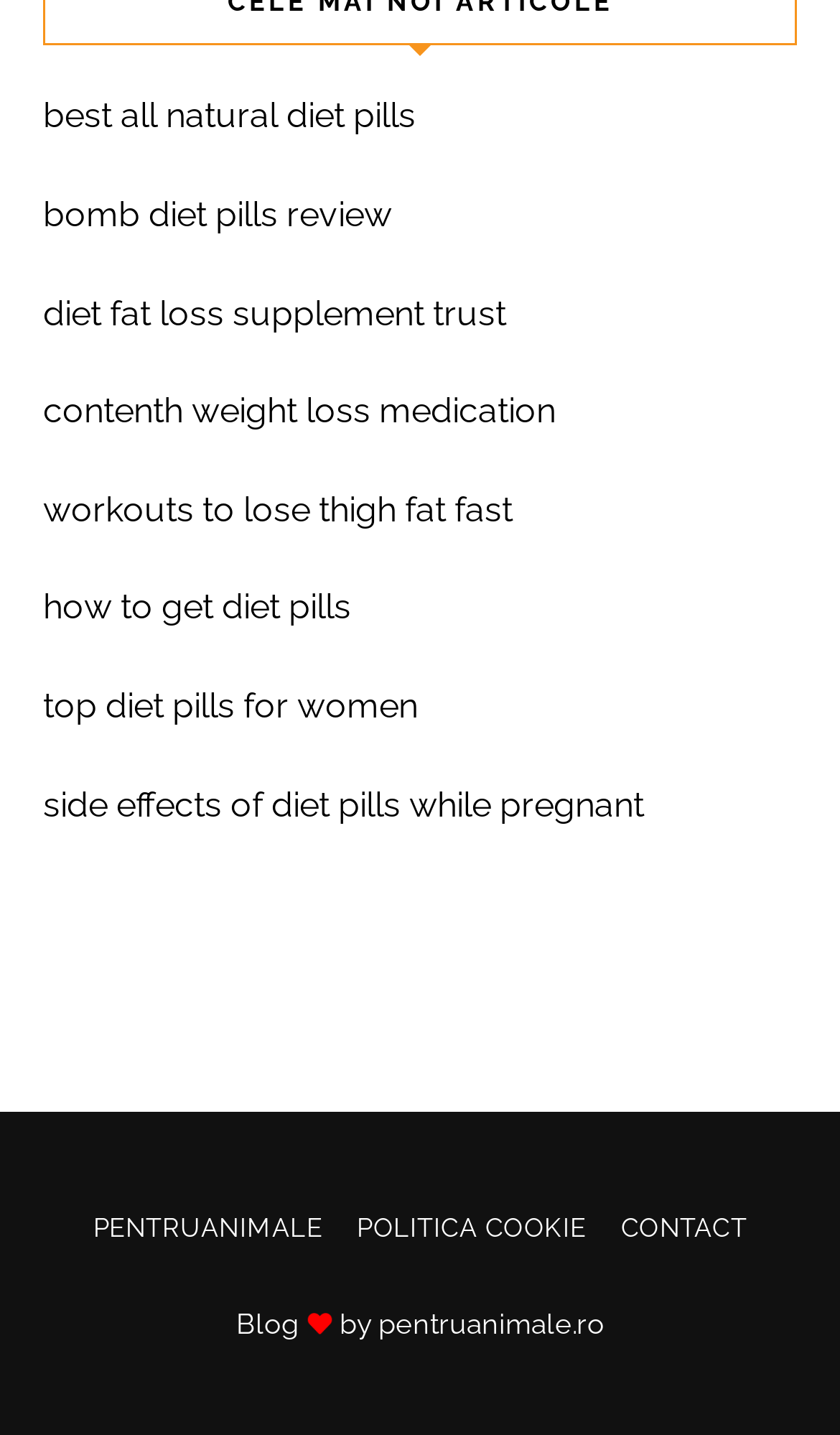Could you indicate the bounding box coordinates of the region to click in order to complete this instruction: "Read about Us".

None